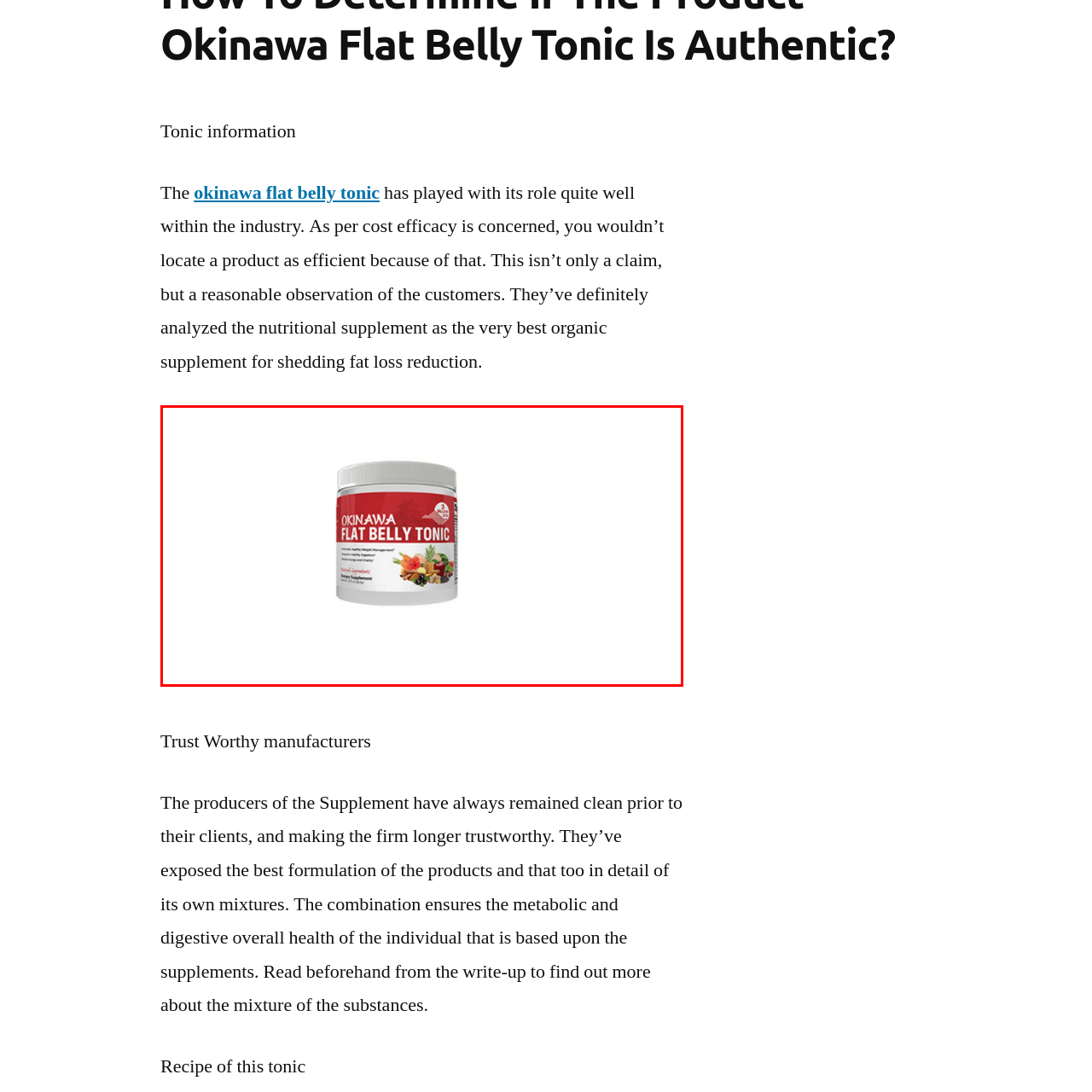Construct a detailed caption for the image enclosed in the red box.

The image showcases a tub of "Okinawa Flat Belly Tonic," a dietary supplement designed to support weight management and promote healthy metabolism. The tub features a clean, modern design with a predominantly white body and a vibrant red label that boldly displays the product name. Decorative elements, including illustrations of fruits and herbs, suggest the natural ingredients used in the tonic. This supplement is presented as a trustworthy option, reflecting the manufacturers' commitment to transparency and quality, which is highlighted in the surrounding text discussing the product's efficacy and formulation details.